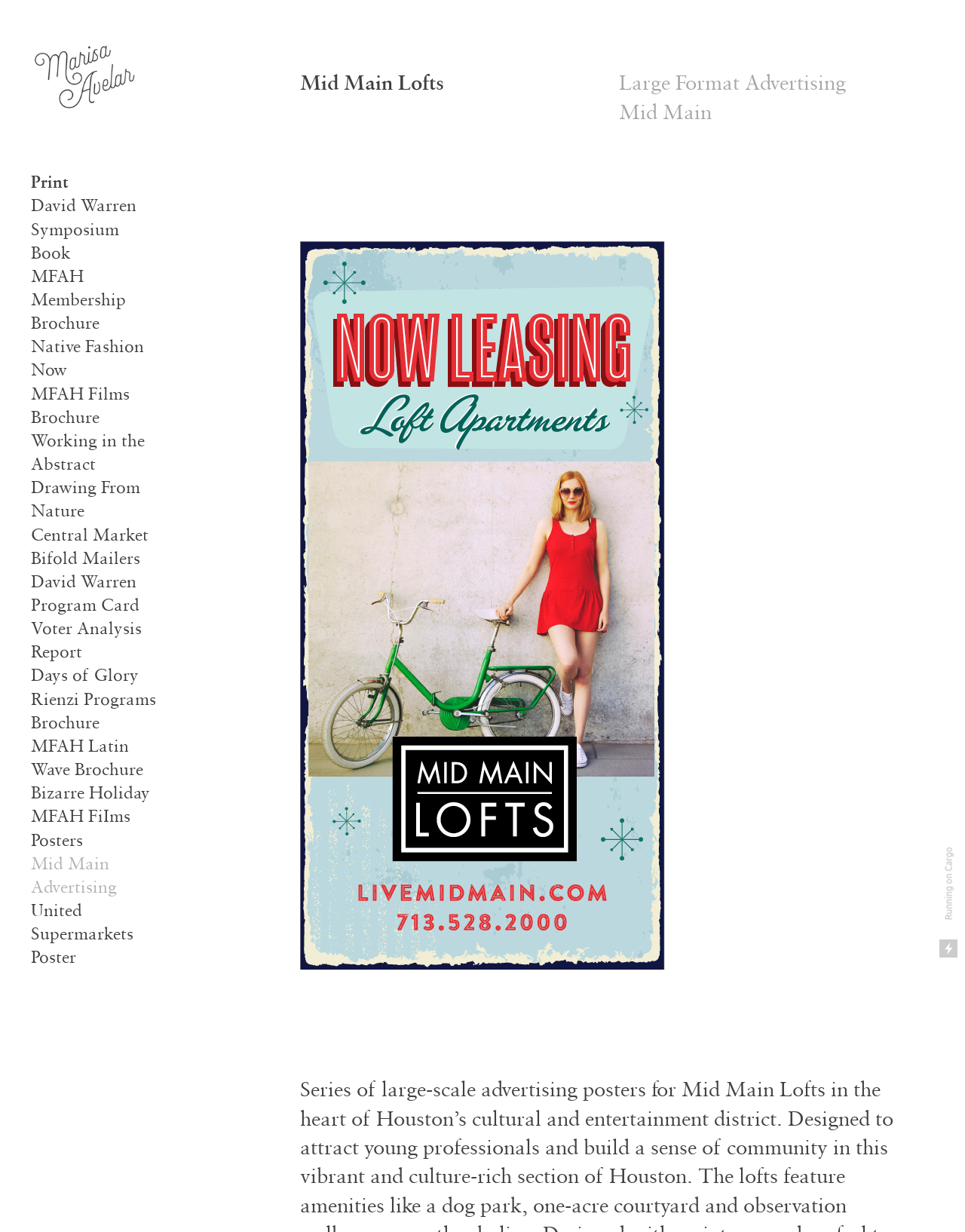Determine the bounding box coordinates for the clickable element required to fulfill the instruction: "View David Warren Symposium Book". Provide the coordinates as four float numbers between 0 and 1, i.e., [left, top, right, bottom].

[0.032, 0.158, 0.141, 0.213]